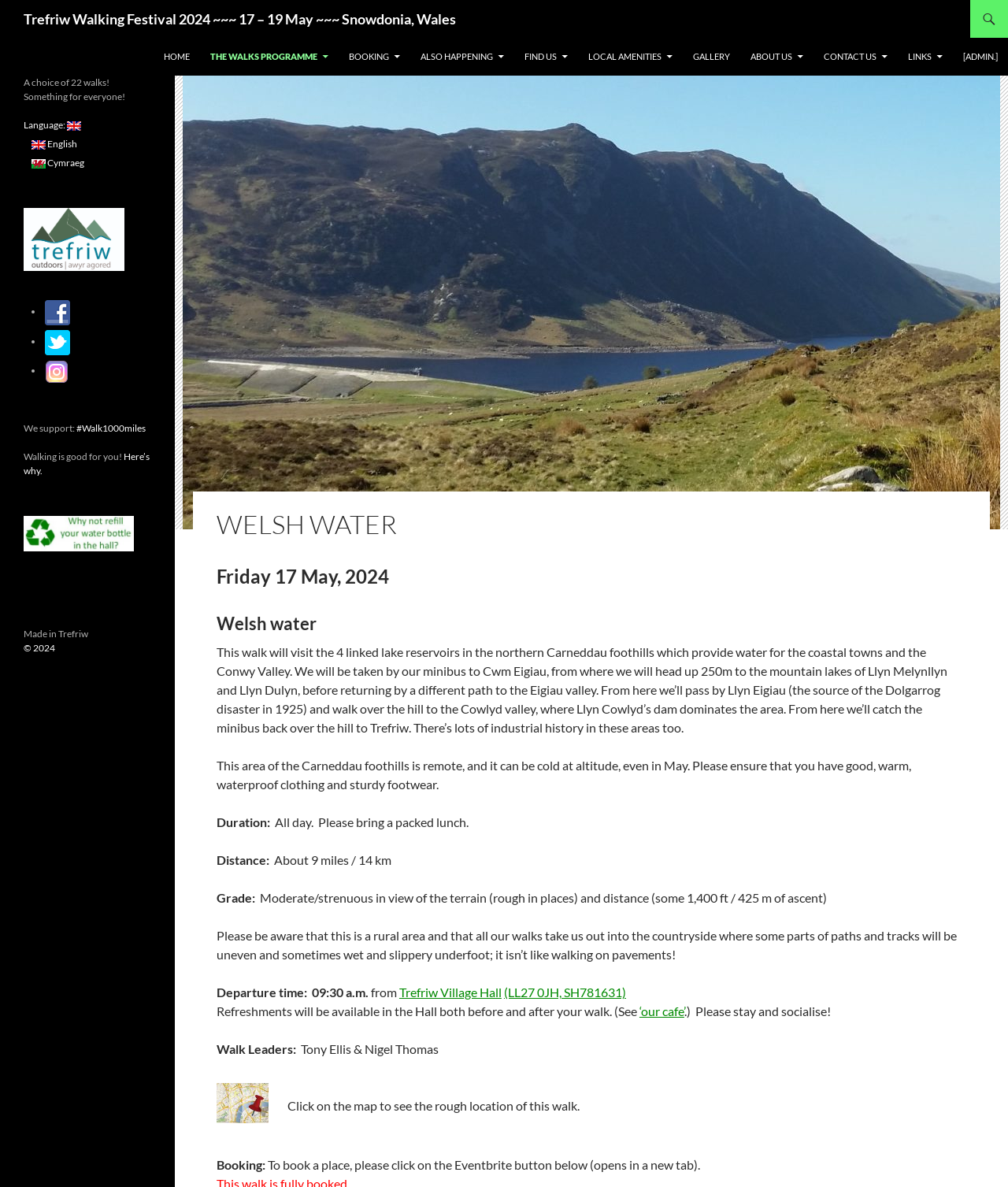With reference to the screenshot, provide a detailed response to the question below:
How many walks are available in the festival?

I found the answer by looking at the heading element with the text 'A choice of 22 walks! Something for everyone!' which is a prominent element on the webpage, indicating that there are 22 walks available in the festival.